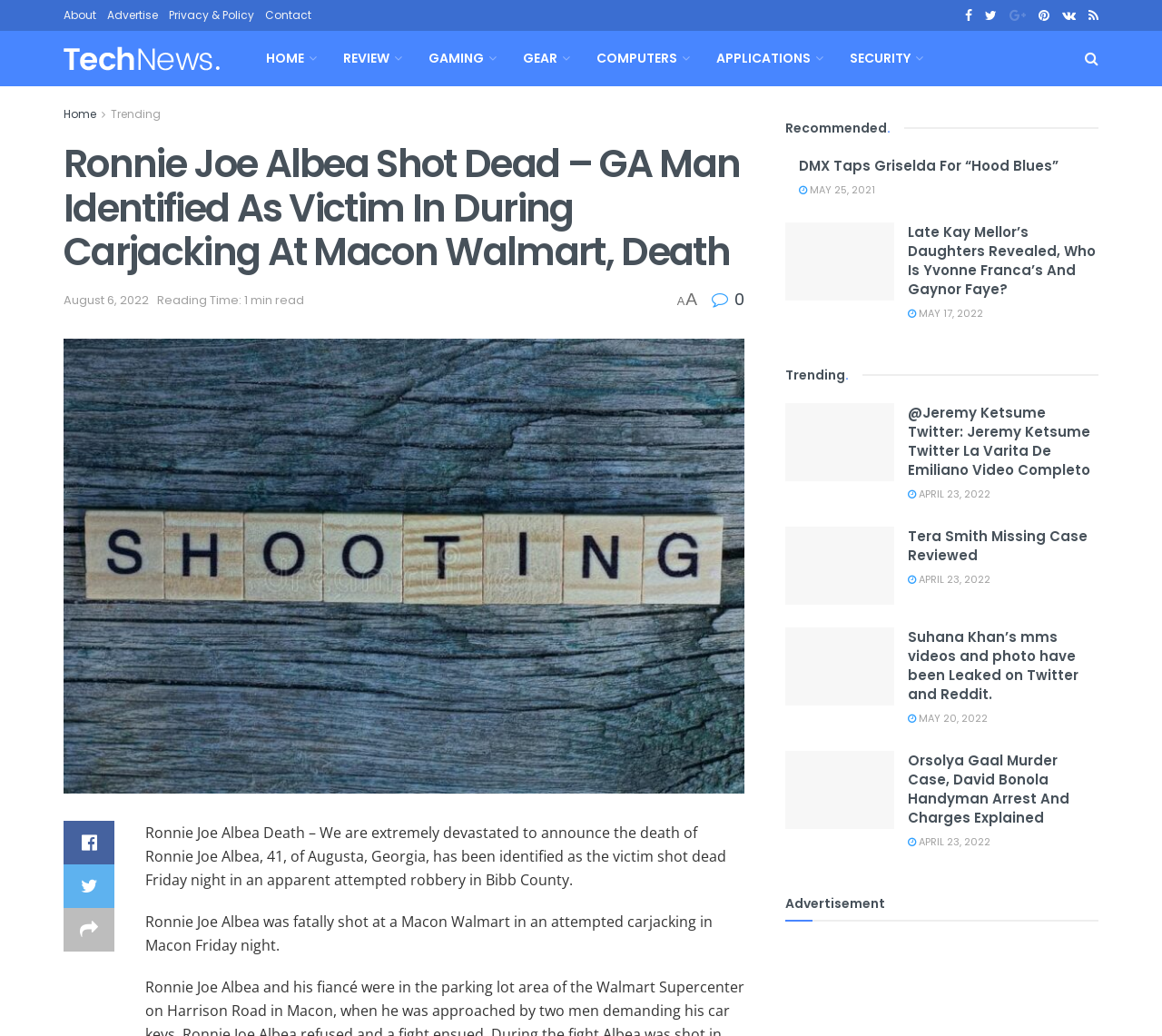Can you find the bounding box coordinates of the area I should click to execute the following instruction: "Read the 'Recommended' article 'DMX Taps Griselda For “Hood Blues”'"?

[0.688, 0.151, 0.911, 0.169]